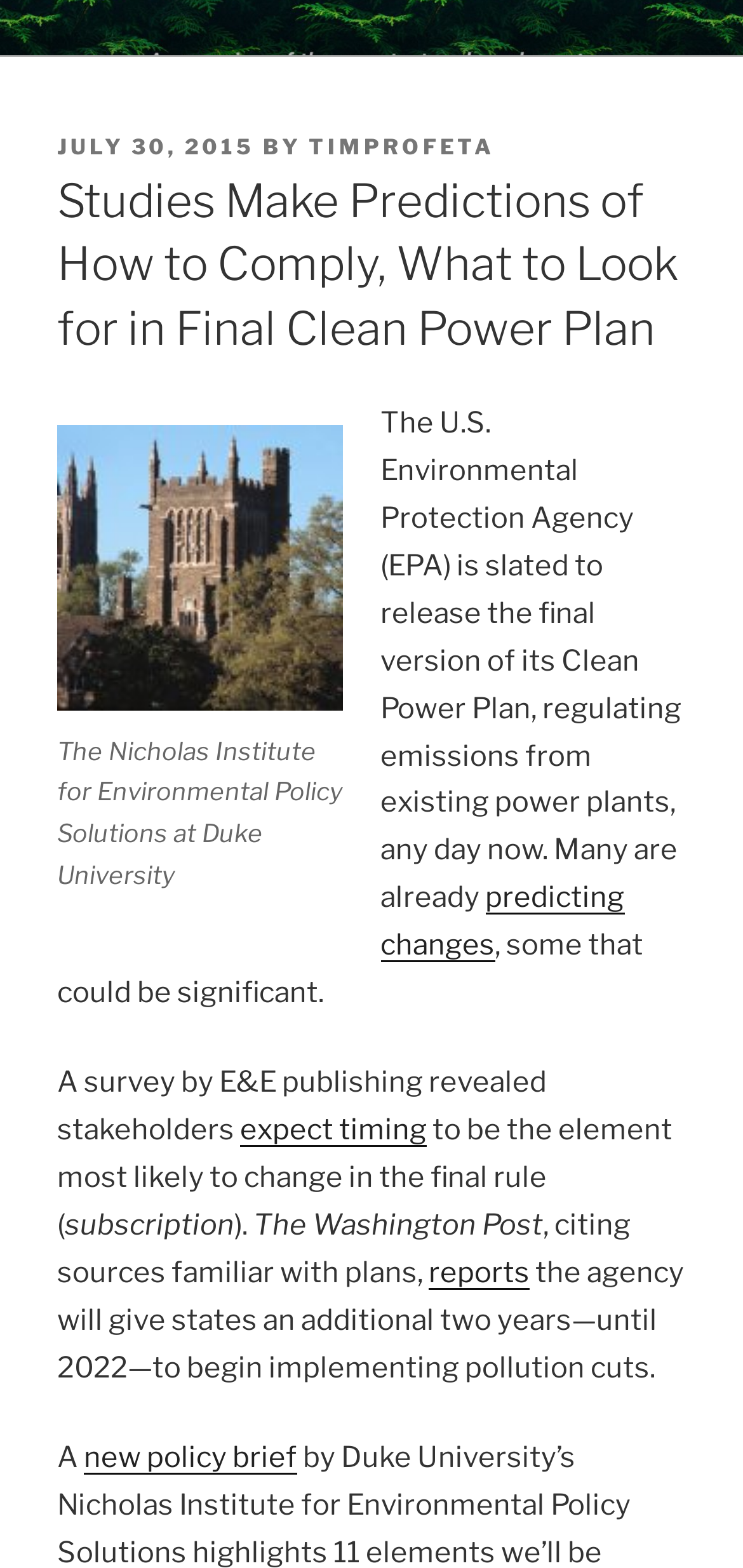Describe every aspect of the webpage in a detailed manner.

The webpage is an article from "The Climate Post" with a title "Studies Make Predictions of How to Comply, What to Look for in Final Clean Power Plan". At the top, there is a link to "THE CLIMATE POST" with a header that contains the posting date "JULY 30, 2015" and the author "TIMPROFETA". 

Below the header, there is a main heading that repeats the title of the article. To the right of the main heading, there is a figure with a link to "The Nicholas Institute for Environmental Policy Solutions at Duke University" and a caption below it.

The main content of the article starts below the figure, discussing the upcoming release of the final version of the Clean Power Plan by the U.S. Environmental Protection Agency (EPA). The text is divided into several paragraphs, with links to related topics such as "predicting changes" and "new policy brief" scattered throughout. There are also mentions of other sources, including "E&E publishing" and "The Washington Post", which provide additional information on the expected changes to the plan.

Overall, the webpage is a news article that provides an overview of the Clean Power Plan and its expected impact, with links to additional resources and references to other sources.